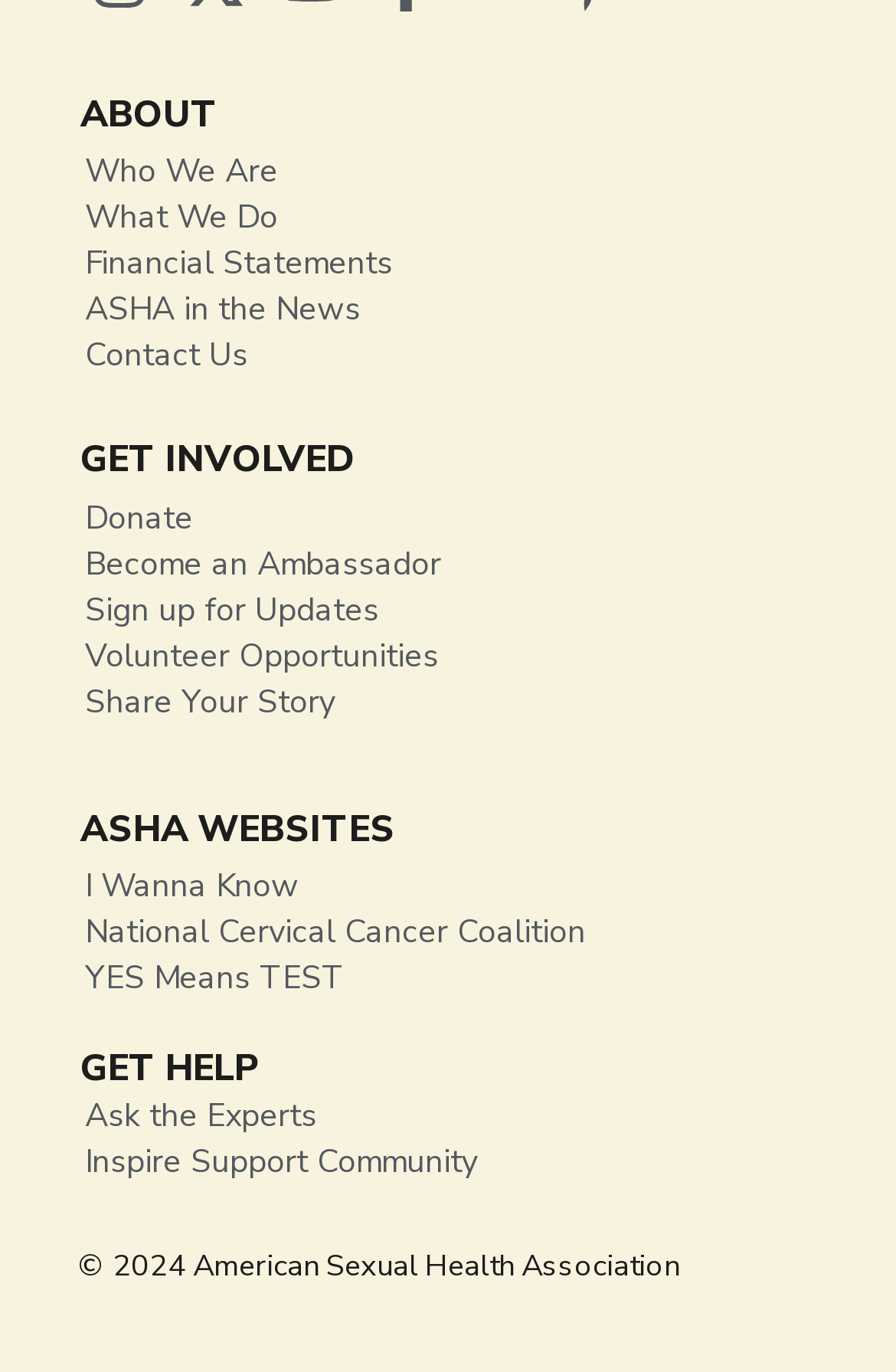How many links are in the 'GET HELP' section?
Using the information from the image, give a concise answer in one word or a short phrase.

2